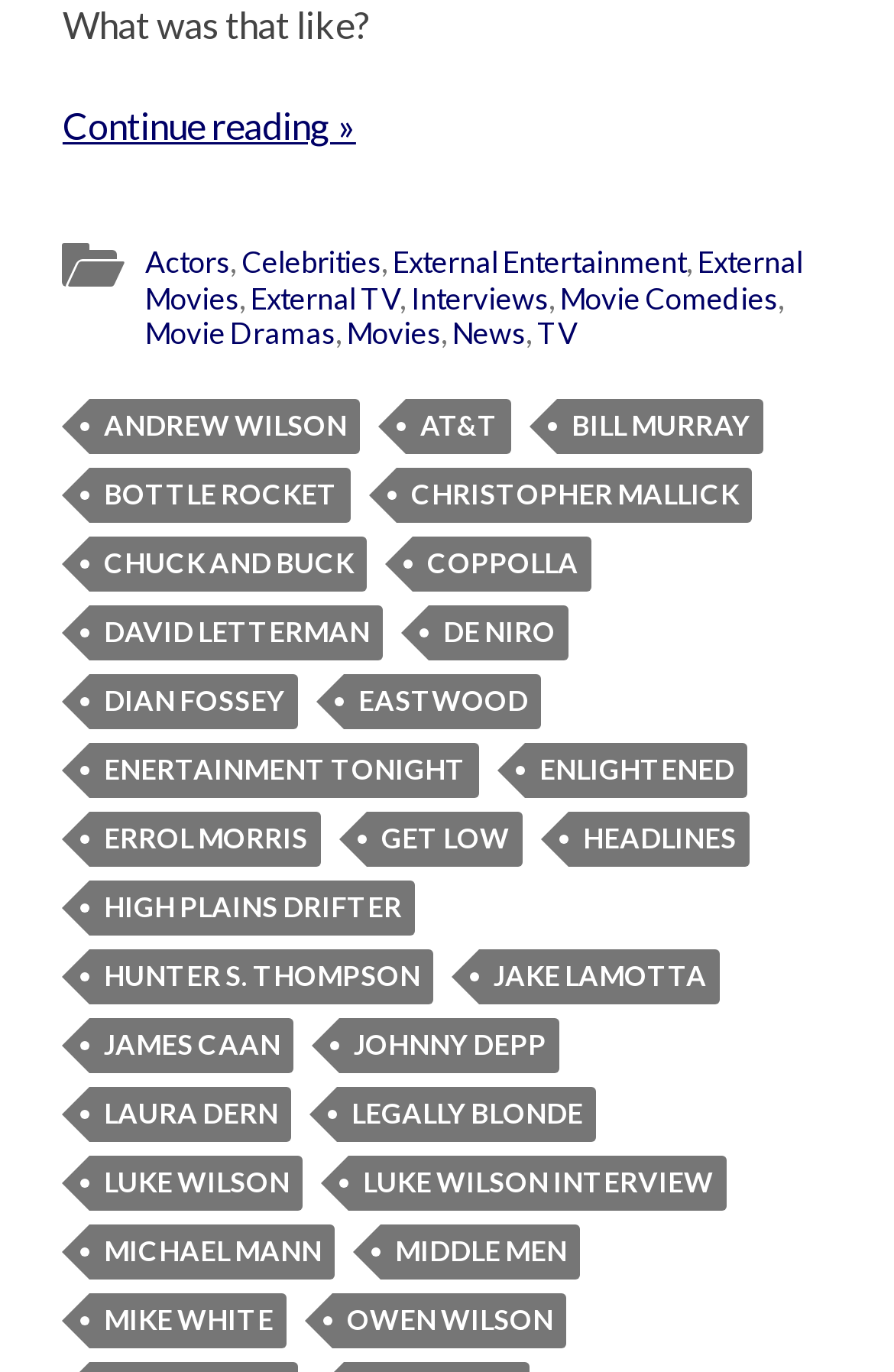Find the bounding box of the UI element described as follows: "Celebrities".

[0.27, 0.178, 0.426, 0.204]